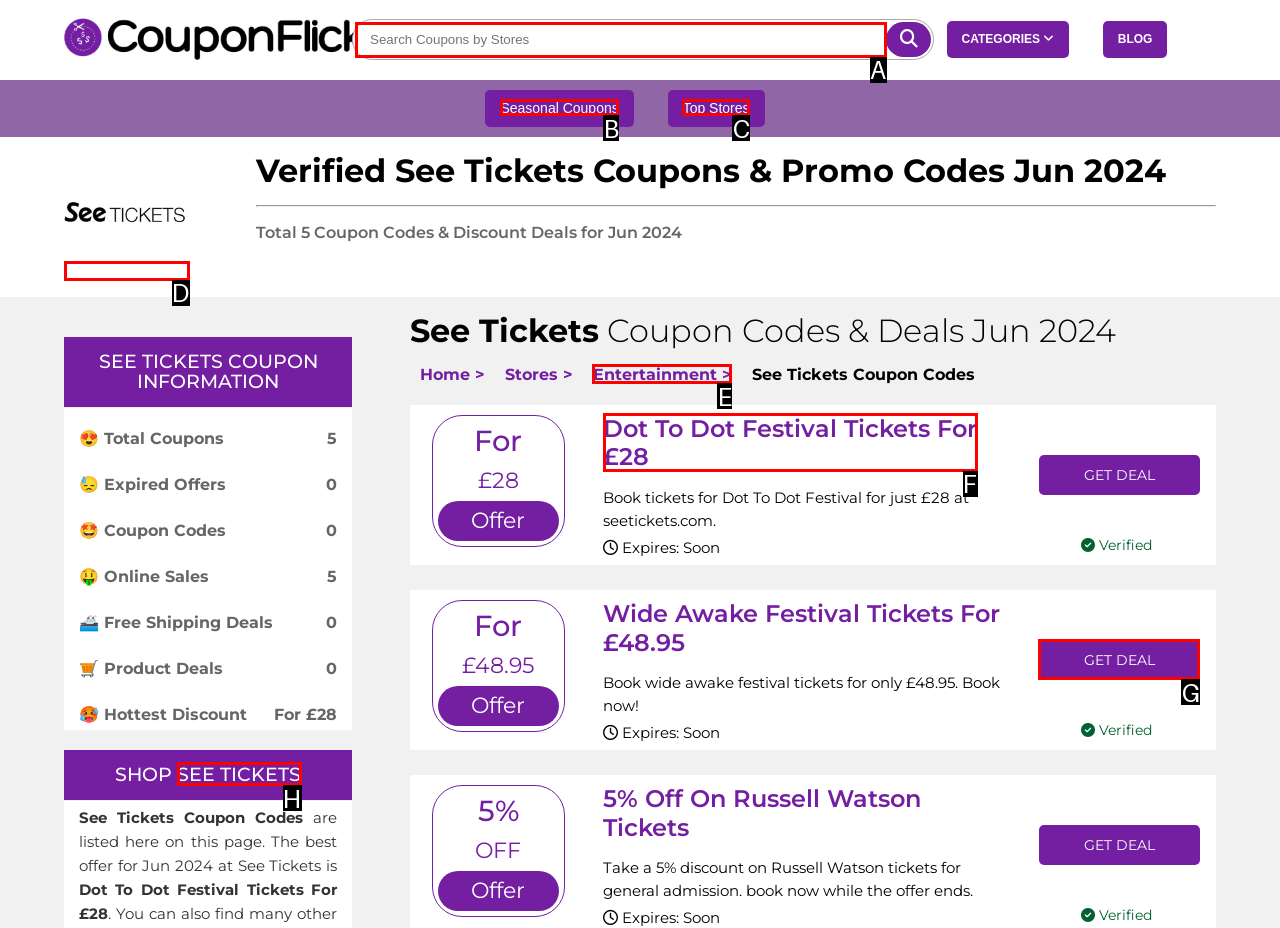Select the letter associated with the UI element you need to click to perform the following action: Click on See Tickets
Reply with the correct letter from the options provided.

D